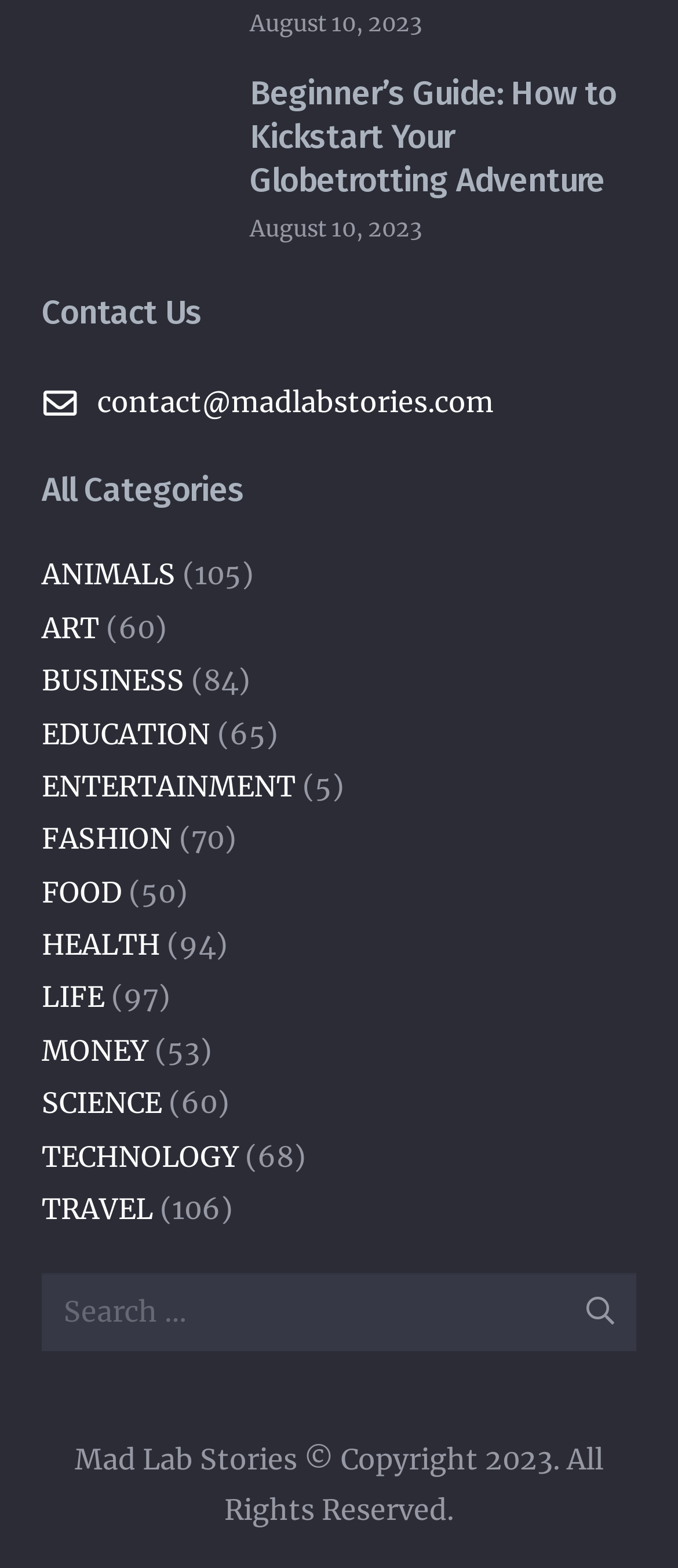What is the date of the article?
Answer the question based on the image using a single word or a brief phrase.

August 10, 2023